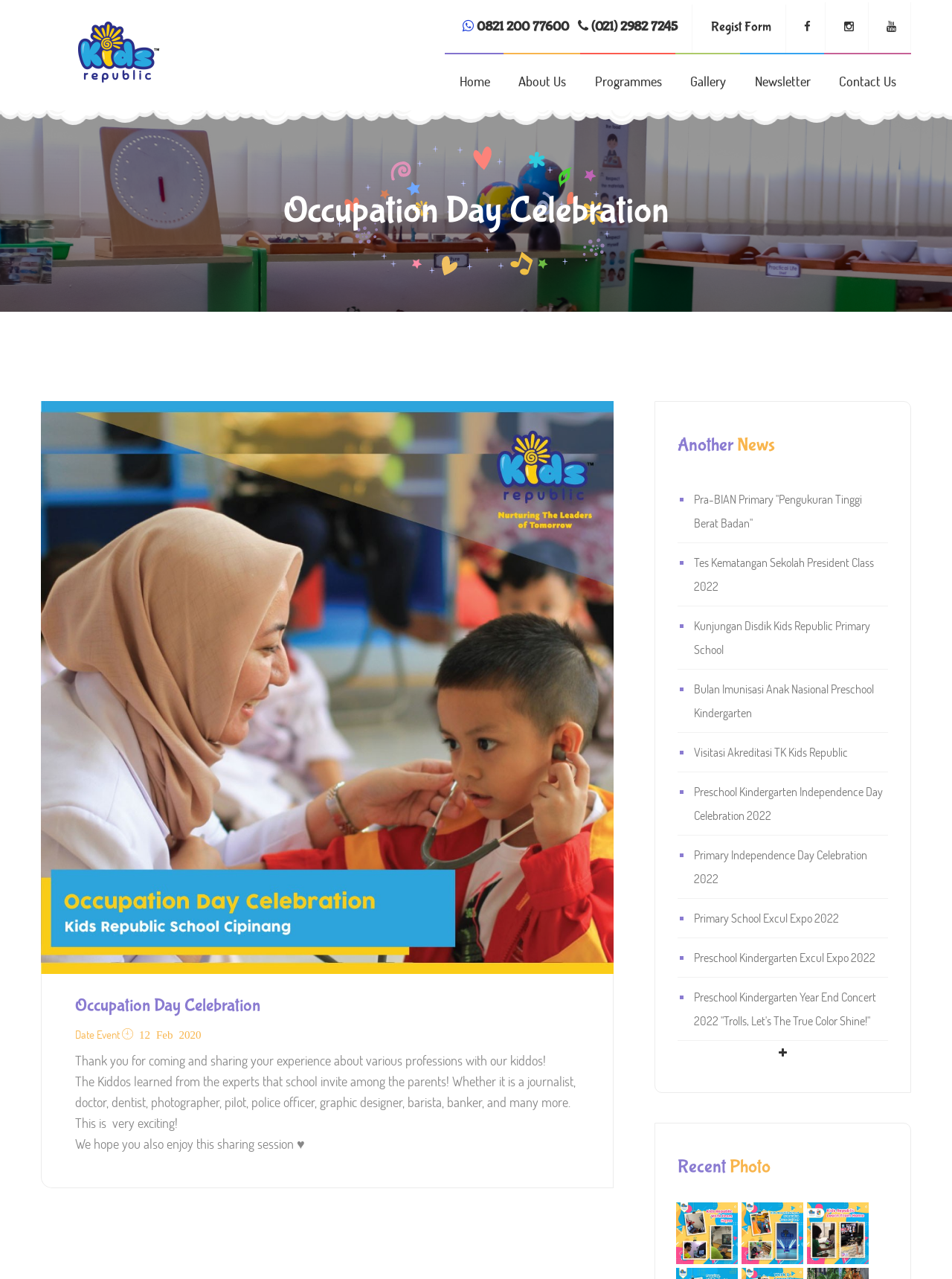Bounding box coordinates are specified in the format (top-left x, top-left y, bottom-right x, bottom-right y). All values are floating point numbers bounded between 0 and 1. Please provide the bounding box coordinate of the region this sentence describes: Programmes

[0.609, 0.041, 0.711, 0.082]